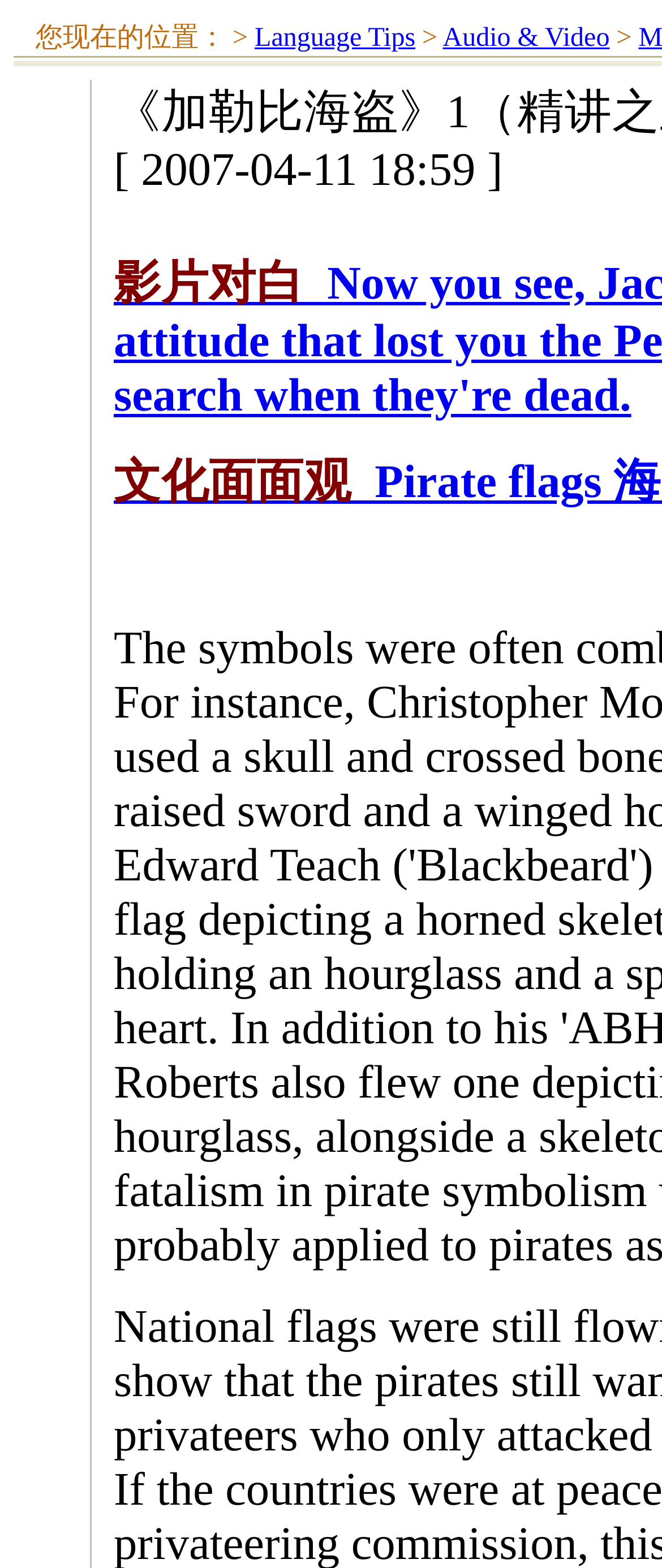Find the bounding box coordinates for the HTML element specified by: "Audio & Video".

[0.669, 0.015, 0.921, 0.034]